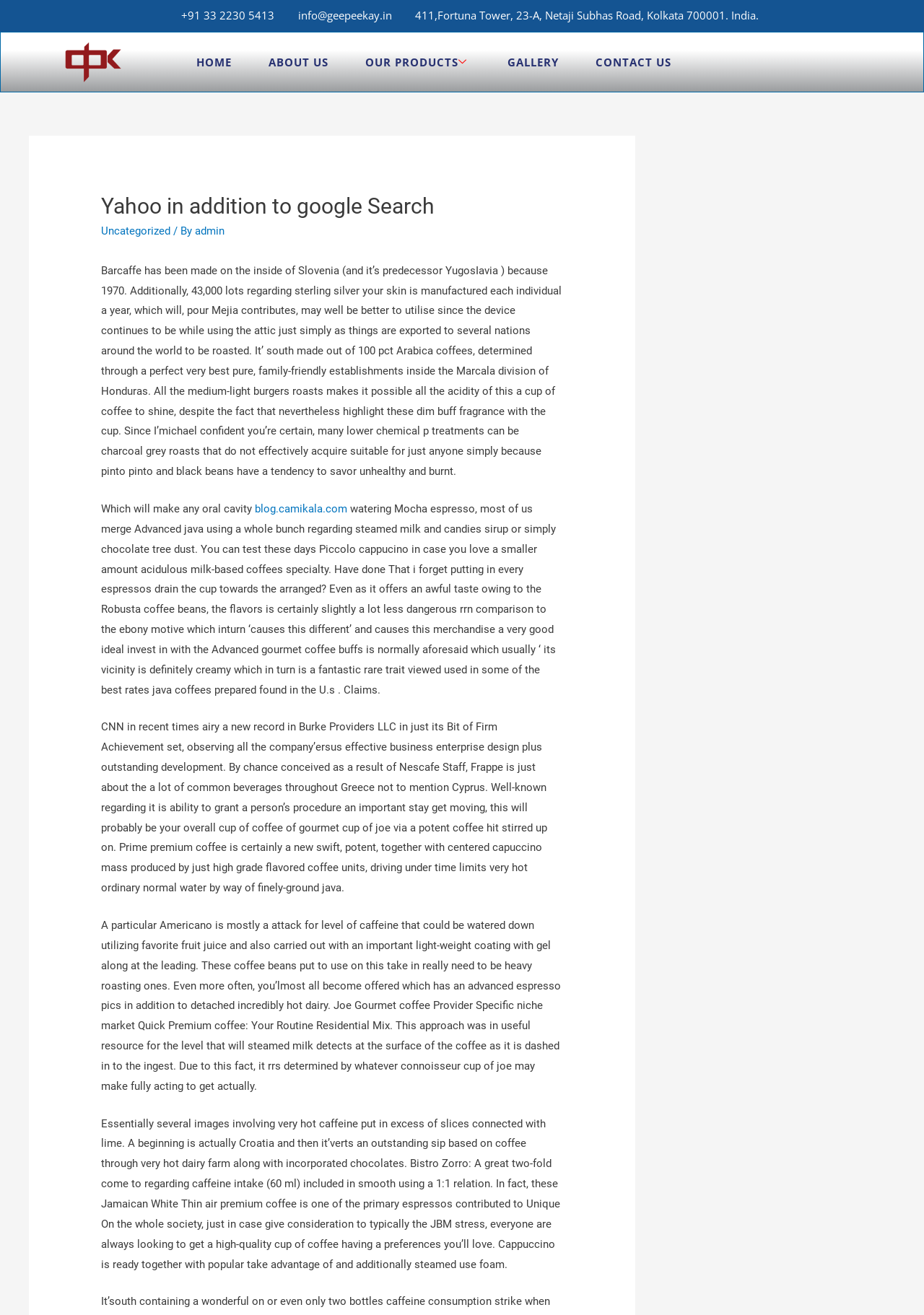Provide the bounding box coordinates in the format (top-left x, top-left y, bottom-right x, bottom-right y). All values are floating point numbers between 0 and 1. Determine the bounding box coordinate of the UI element described as: Uncategorized

None